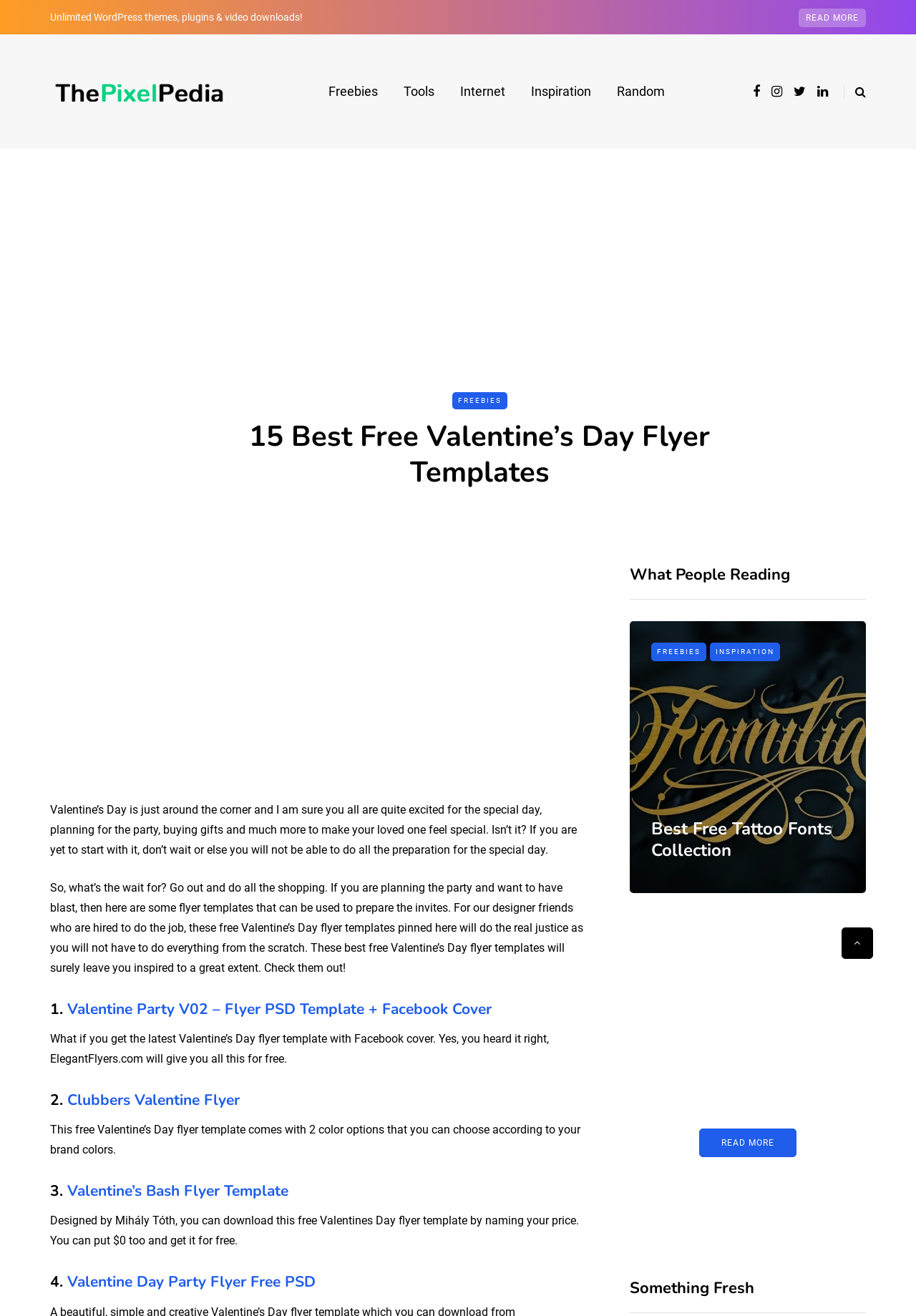How many color options does the Clubbers Valentine Flyer have?
Please provide a single word or phrase answer based on the image.

2